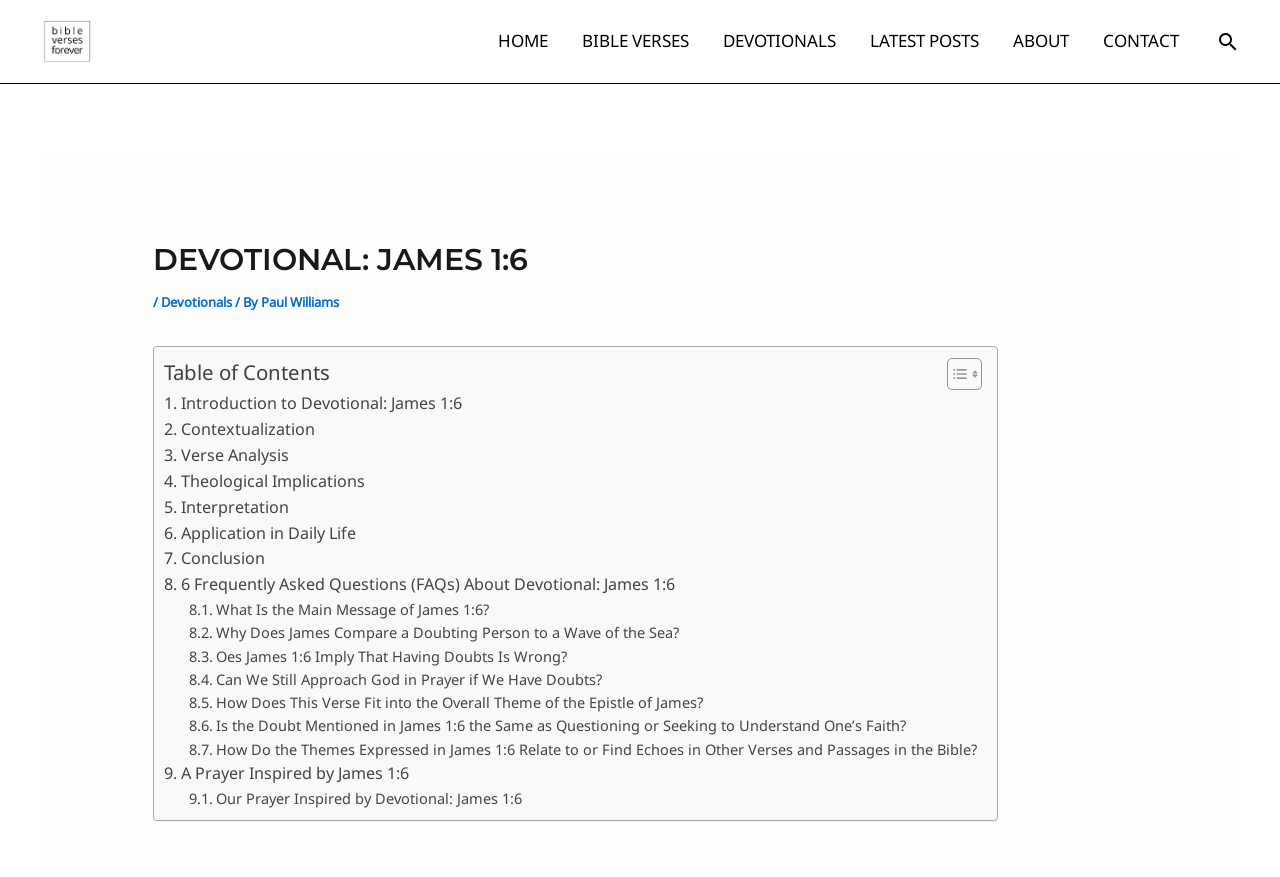Extract the top-level heading from the webpage and provide its text.

DEVOTIONAL: JAMES 1:6